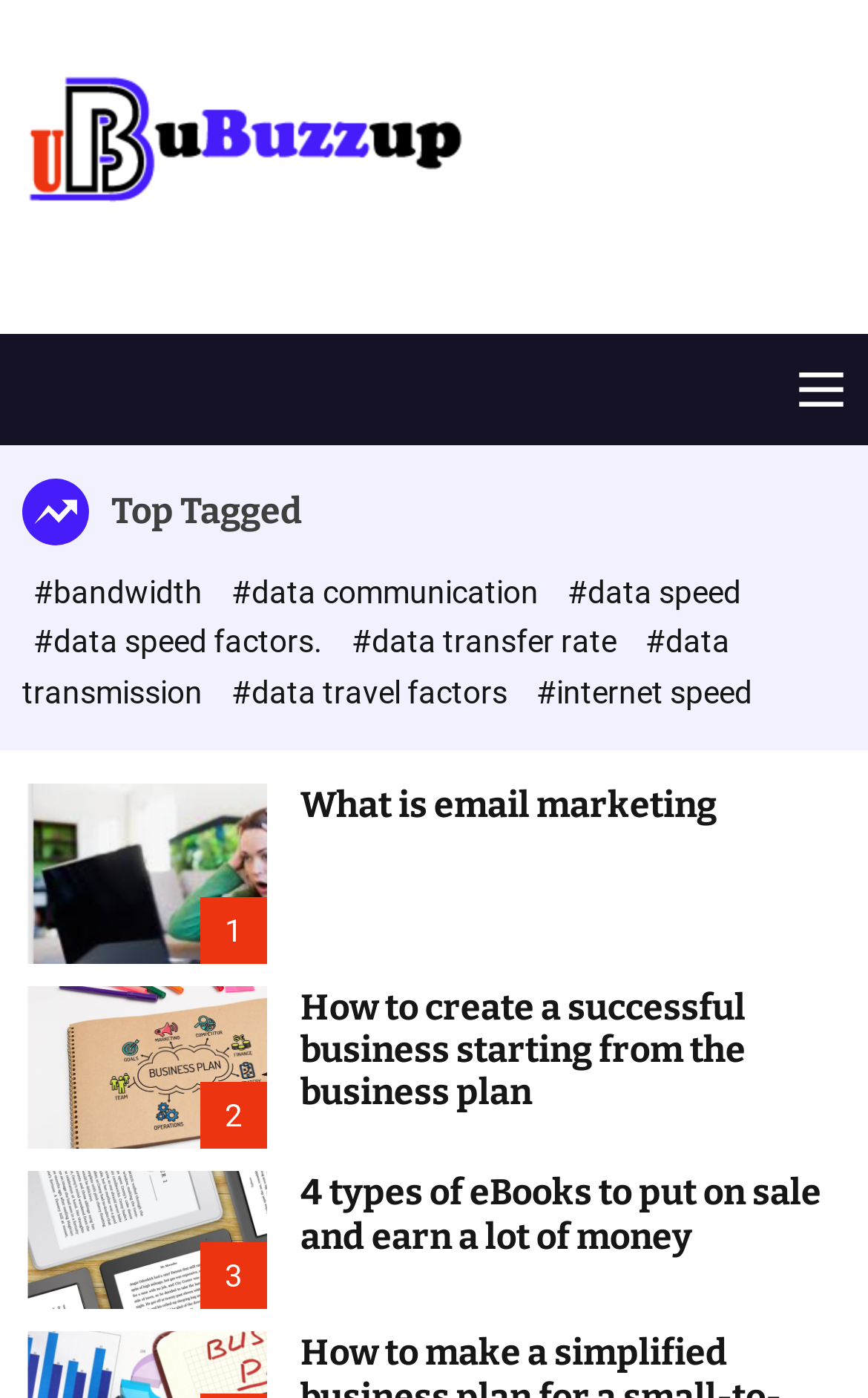Find the bounding box of the UI element described as follows: "openaccess@st-andrews.ac.uk".

None